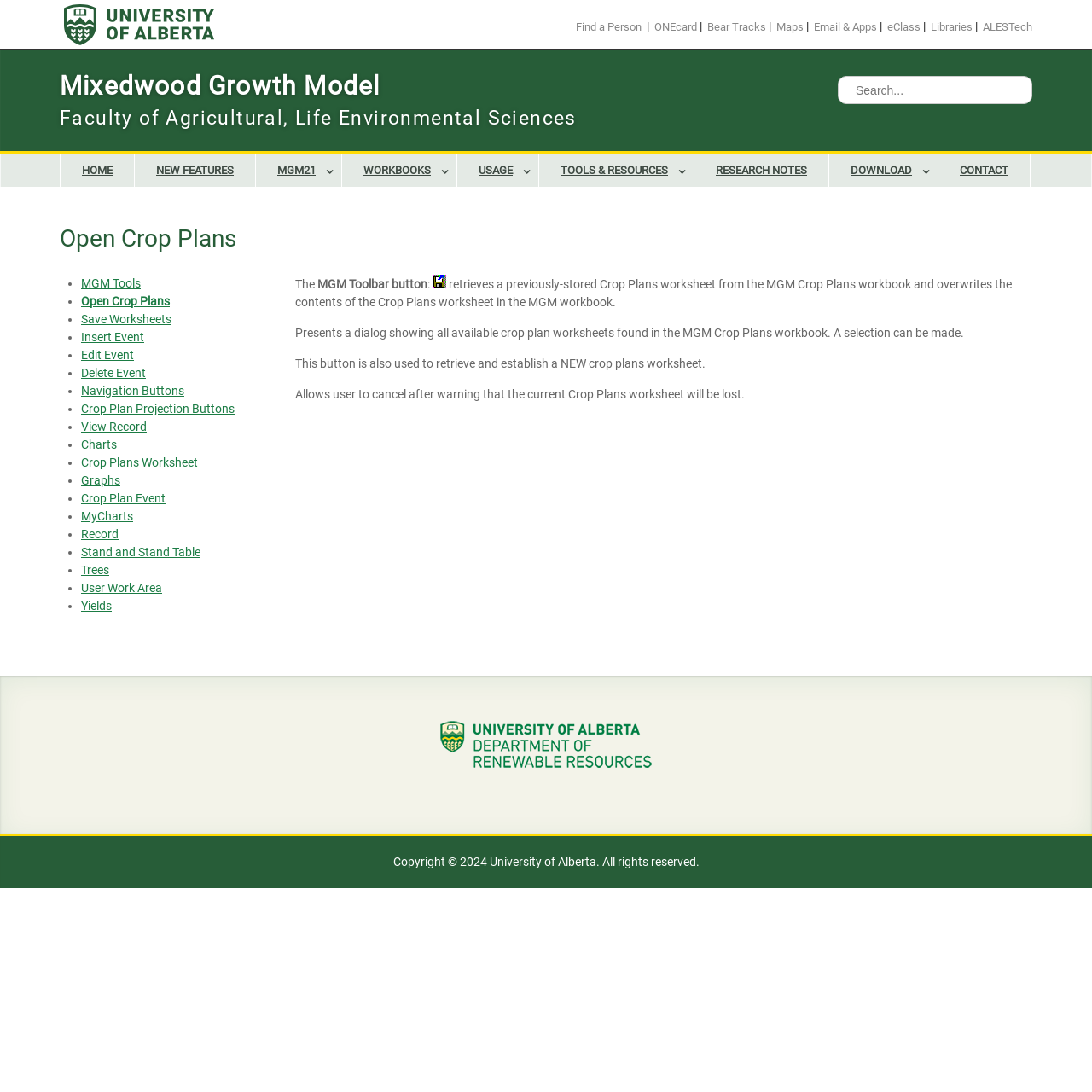Given the element description Navigation Buttons, predict the bounding box coordinates for the UI element in the webpage screenshot. The format should be (top-left x, top-left y, bottom-right x, bottom-right y), and the values should be between 0 and 1.

[0.074, 0.352, 0.169, 0.364]